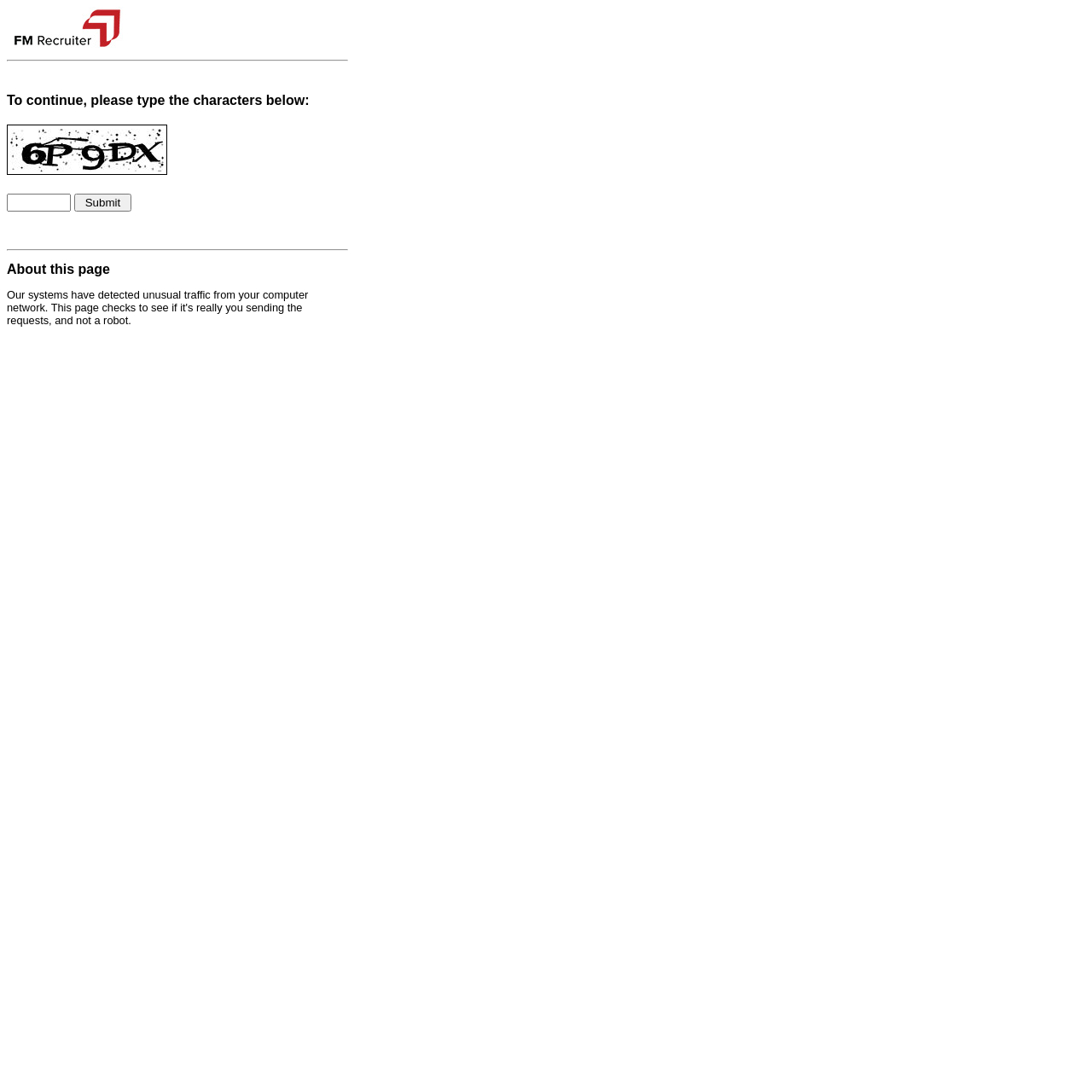Provide a single word or phrase to answer the given question: 
How many horizontal separators are on this webpage?

Two